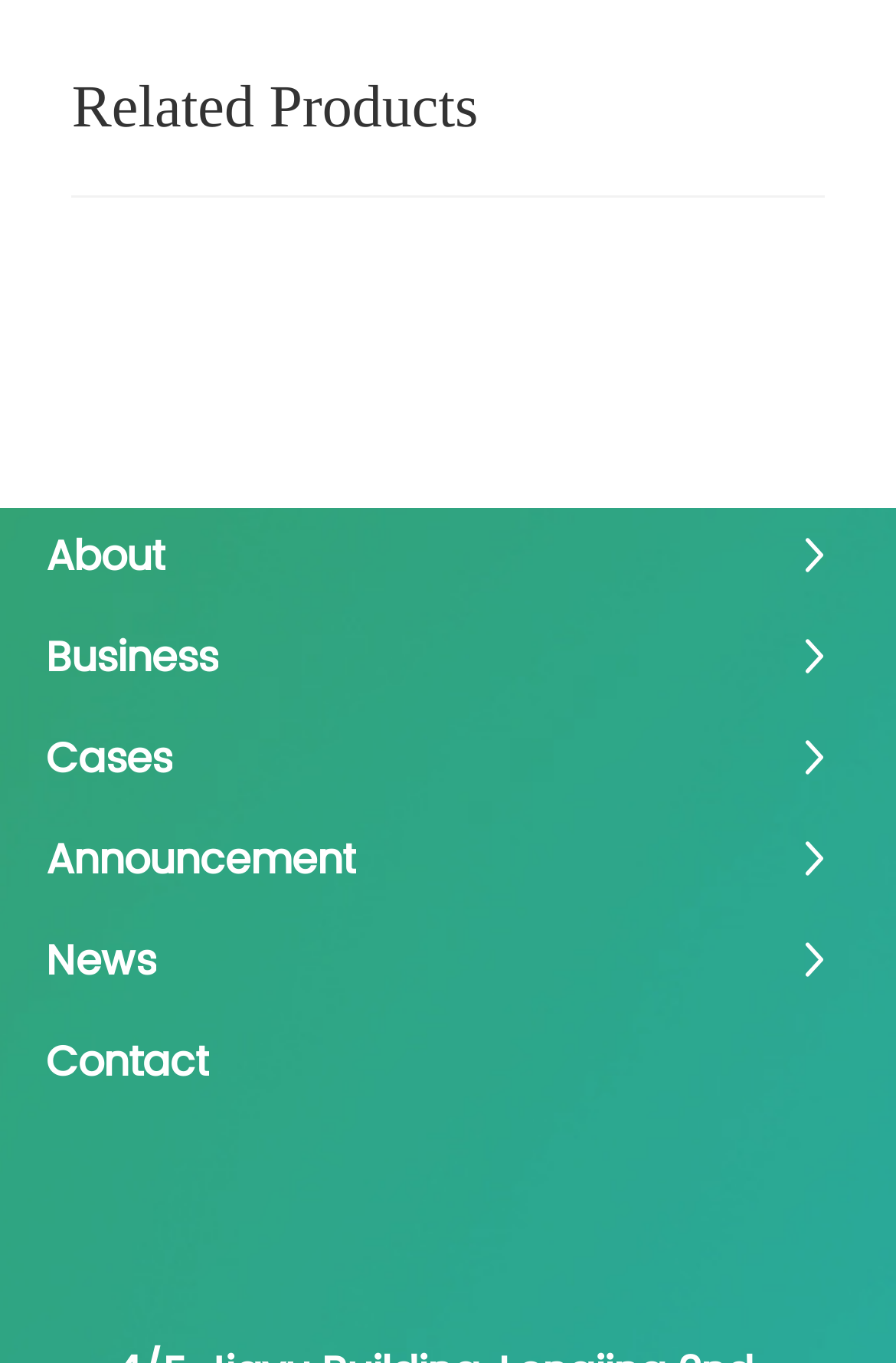How many navigation links are there?
Analyze the image and deliver a detailed answer to the question.

The webpage has 7 navigation links, namely 'About', 'Business', 'Cases', 'Announcement', 'News', 'Contact', and the company name 'Shenzhen Haijing Environmental Protection Technology Co., Ltd', which are arranged vertically on the left side of the webpage.